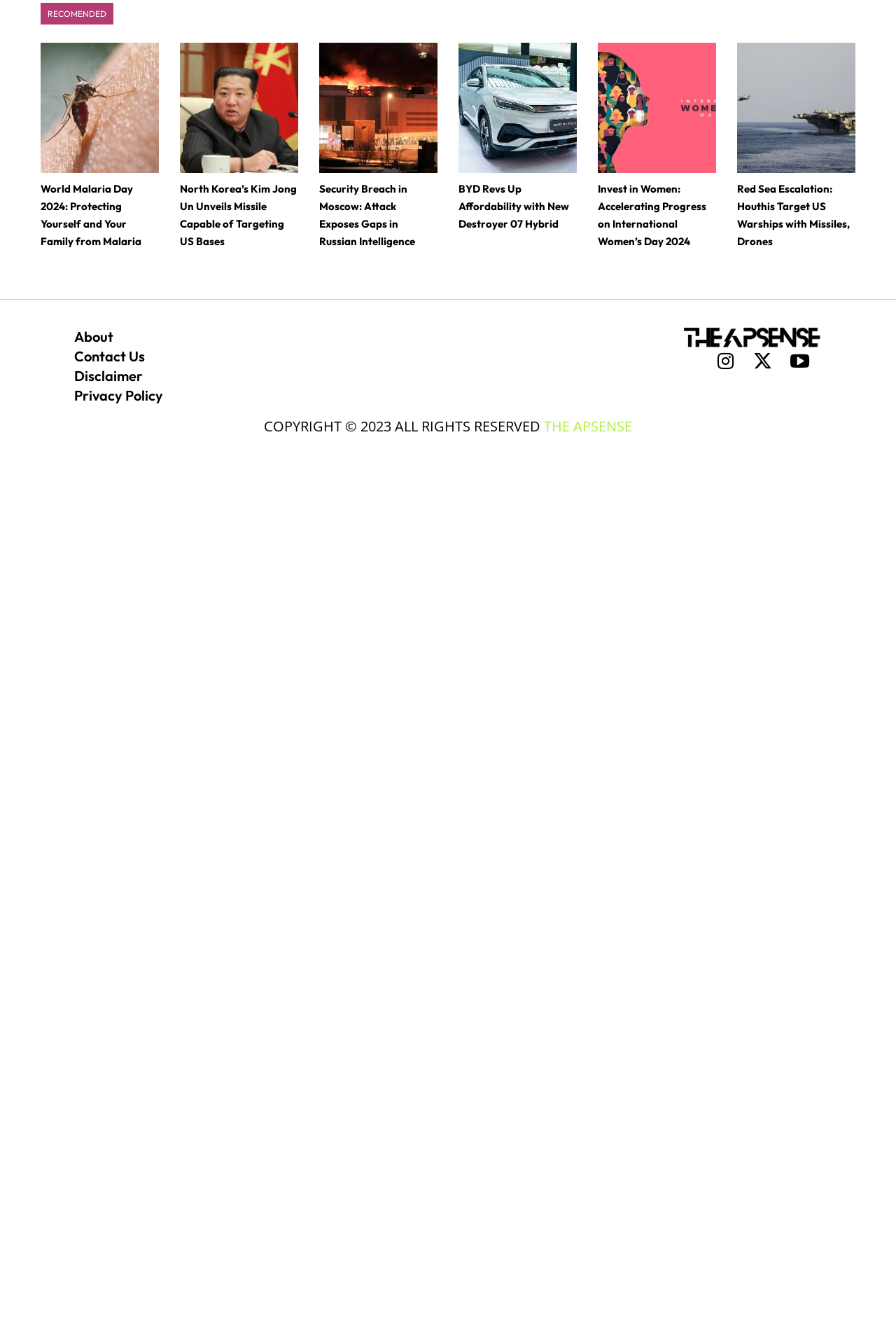What is the copyright year of the website?
Please interpret the details in the image and answer the question thoroughly.

The copyright year of the website is 2023, which is mentioned at the bottom of the webpage as 'COPYRIGHT © 2023 ALL RIGHTS RESERVED'.